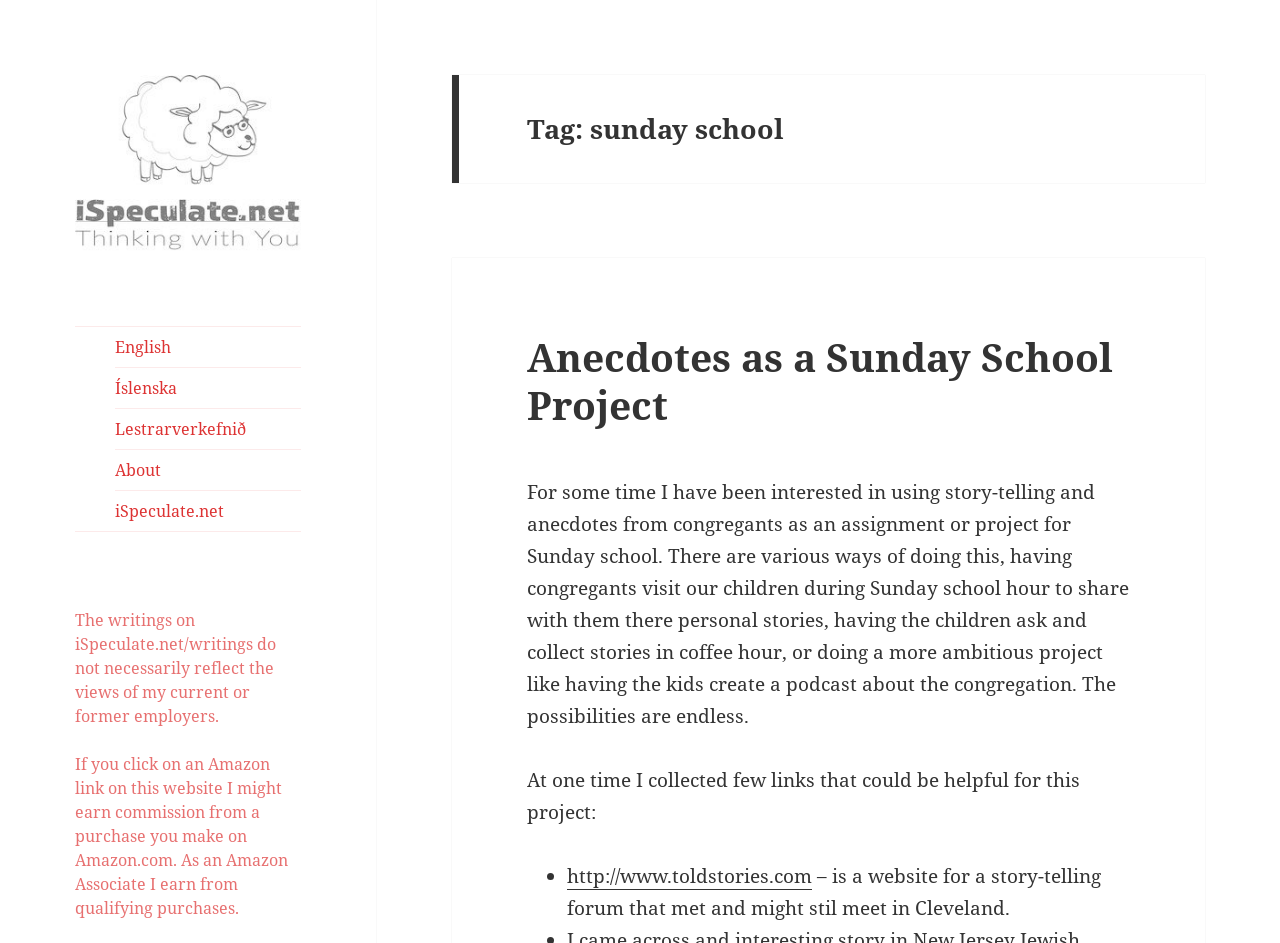Please mark the bounding box coordinates of the area that should be clicked to carry out the instruction: "click the 'English' link".

[0.09, 0.347, 0.235, 0.39]